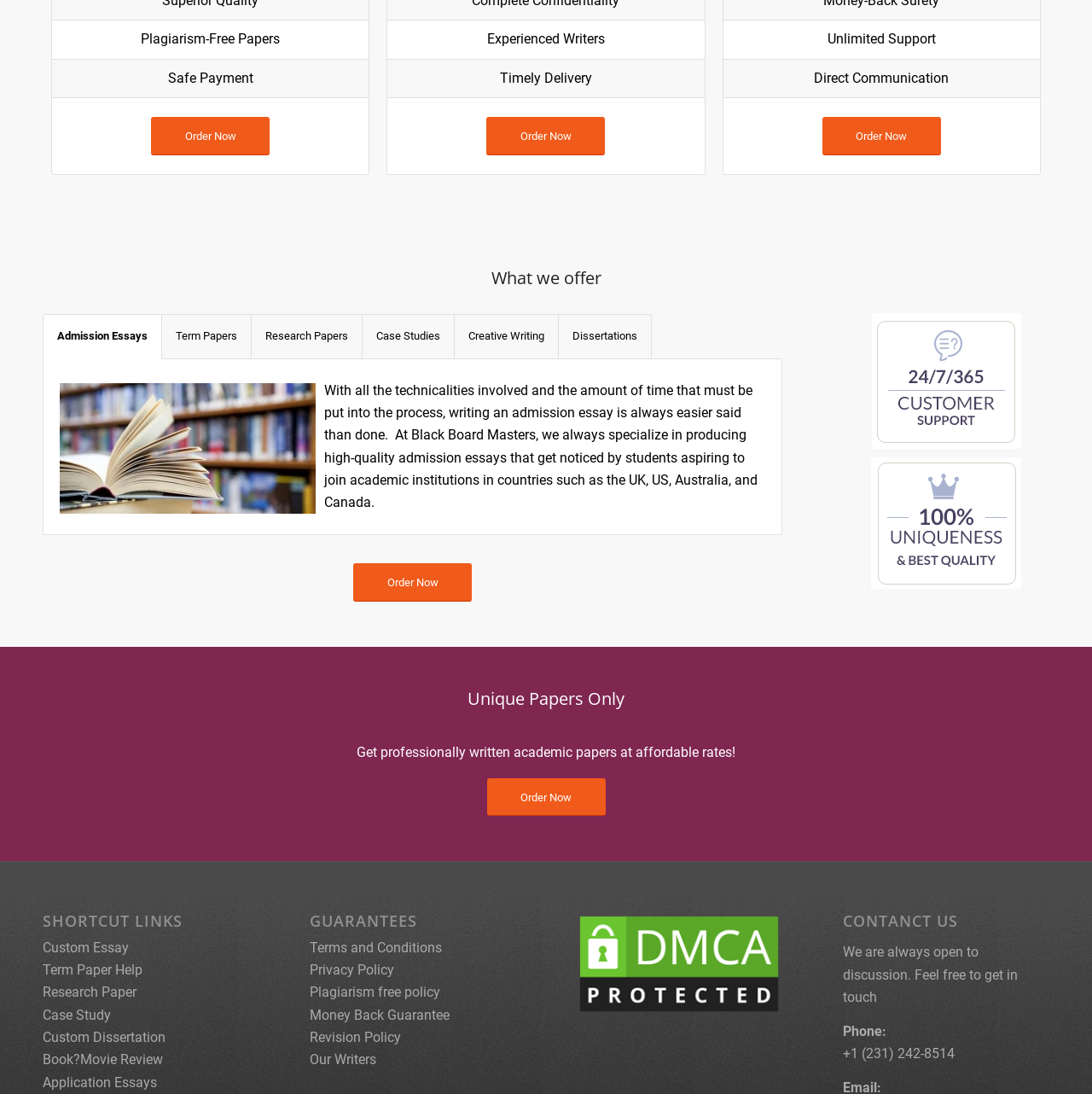Determine the bounding box coordinates of the region I should click to achieve the following instruction: "Call the phone number". Ensure the bounding box coordinates are four float numbers between 0 and 1, i.e., [left, top, right, bottom].

[0.772, 0.956, 0.874, 0.971]